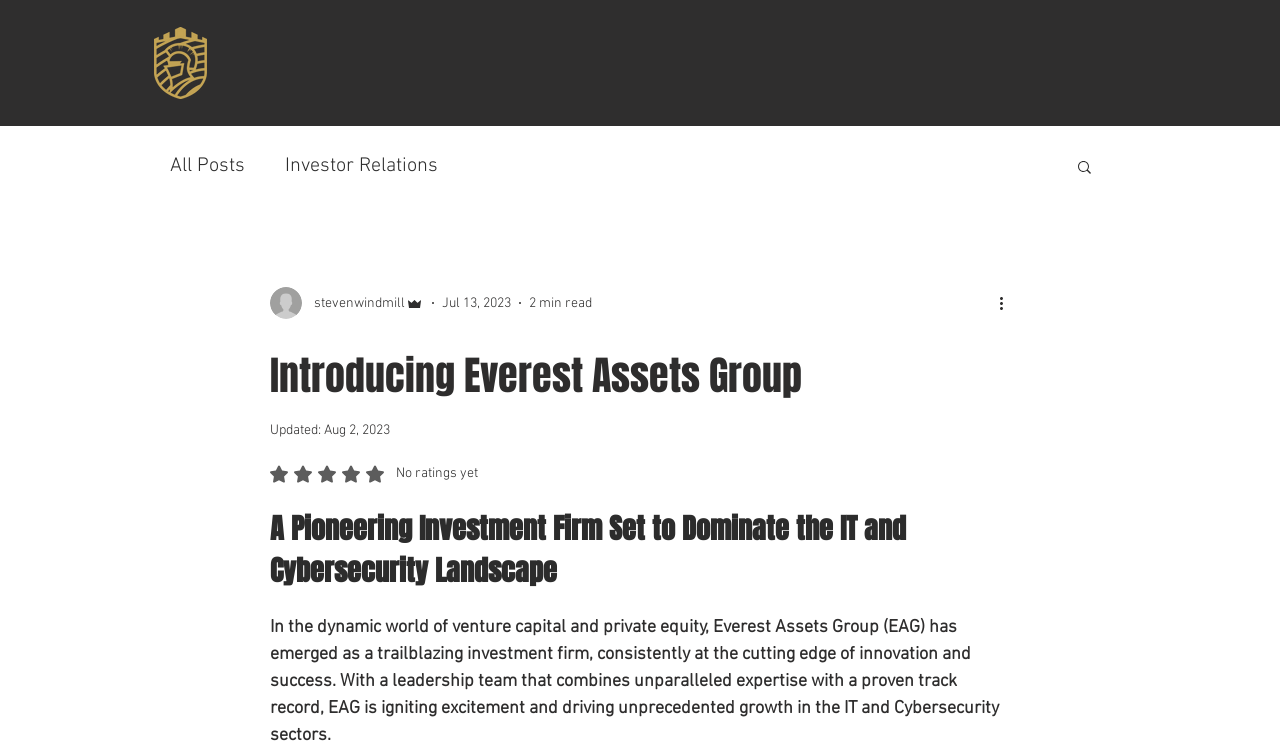Create an in-depth description of the webpage, covering main sections.

The webpage is about Everest Assets Group (EAG), a pioneering investment firm in the IT and Cybersecurity landscape. At the top left corner, there is an icon image. Below it, there is a navigation menu with links to different sections of the website, including "HOME", "VISION & MISSION", "METHODOLOGY", "ACQUISITION TARGETS", "NEWS & BLOGS", and "TOP TEAM". 

To the right of the navigation menu, there is a secondary navigation menu for the blog section, with links to "All Posts" and "Investor Relations". Next to it, there is a search button with a magnifying glass icon. 

Below the navigation menus, there is a section featuring a writer's picture, along with their name "stevenwindmill" and a label "Admin". The section also includes the date "Jul 13, 2023" and a "2 min read" label. 

To the right of this section, there is a button labeled "More actions". Below it, there is a heading that reads "Introducing Everest Assets Group". The heading is followed by a static text "Updated: Aug 2, 2023". 

Further down, there is a button labeled "Rated 0 out of 5 stars. No ratings yet". Below it, there is a heading that reads "A Pioneering Investment Firm Set to Dominate the IT and Cybersecurity Landscape". This heading is followed by a paragraph of text that describes EAG as a trailblazing investment firm that is driving growth in the IT and Cybersecurity sectors.